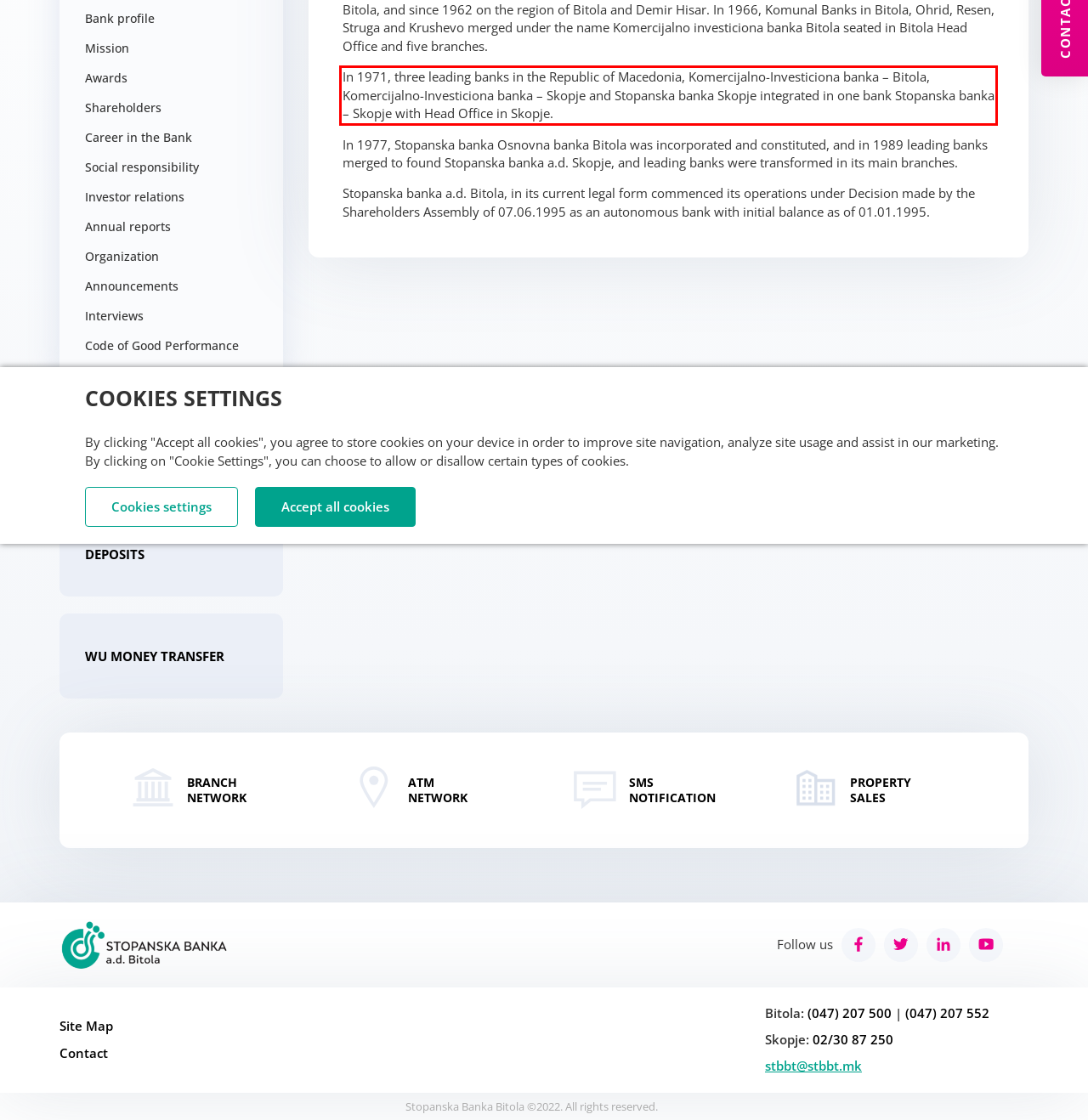Please take the screenshot of the webpage, find the red bounding box, and generate the text content that is within this red bounding box.

In 1971, three leading banks in the Republic of Macedonia, Komercijalno-Investiciona banka – Bitola, Komercijalno-Investiciona banka – Skopje and Stopanska banka Skopje integrated in one bank Stopanska banka – Skopje with Head Office in Skopje.